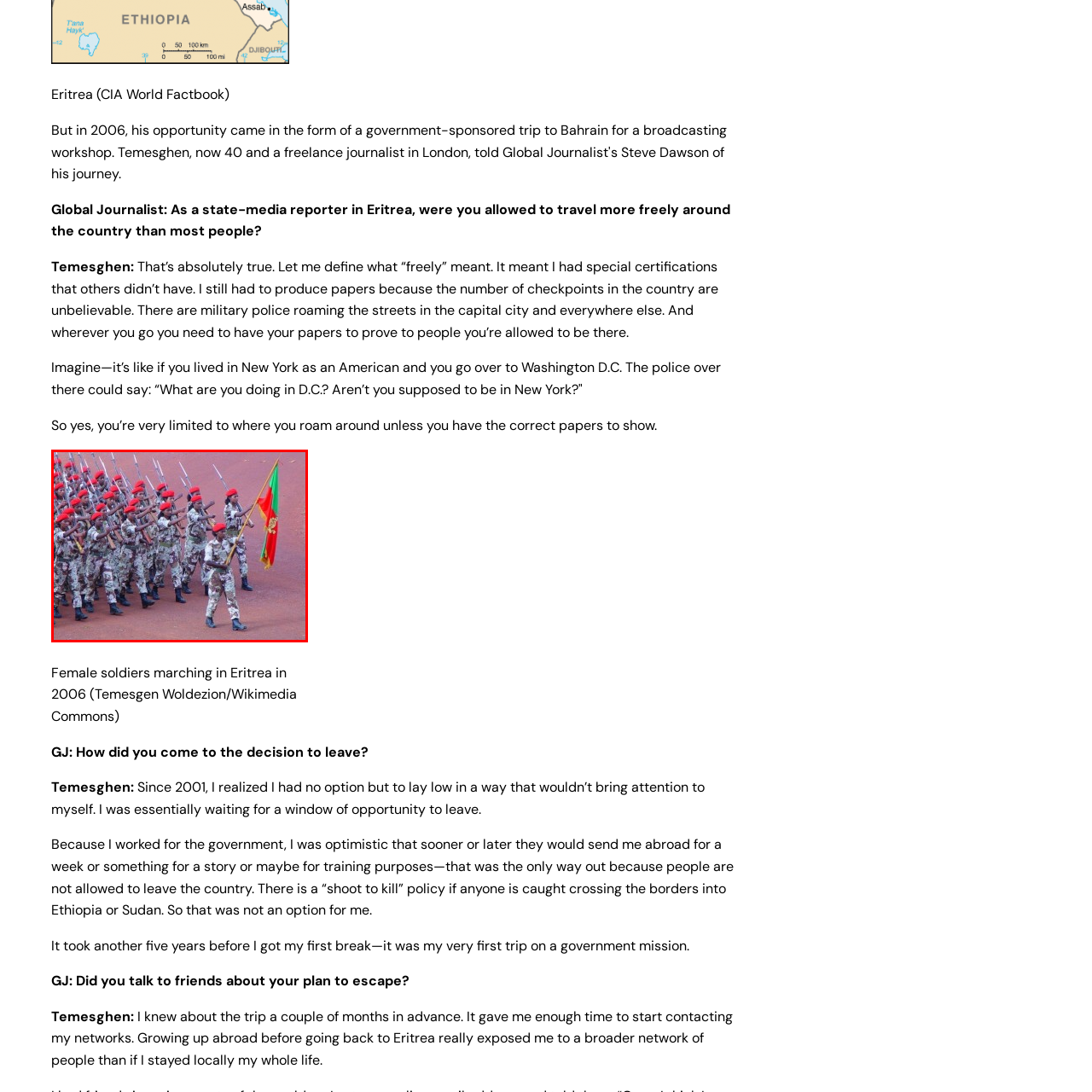Give a detailed caption for the image that is encased within the red bounding box.

The image depicts a group of female soldiers marching in unison during a military parade in Eritrea, showcasing their discipline and commitment. Dressed in camouflage uniforms paired with striking red berets, the soldiers convey a sense of unity and strength as they carry rifles. One soldier stands at the forefront, proudly waving the Eritrean flag, which features a vibrant combination of green, yellow, and red, symbolizing the nation's identity and pride. This imagery captures a significant aspect of Eritrea’s military tradition and highlights the role of women in the armed forces, particularly reflecting on the challenges and restrictions described by a state-media reporter who experienced life in Eritrea, where movement and freedom are often curtailed by governmental policies.